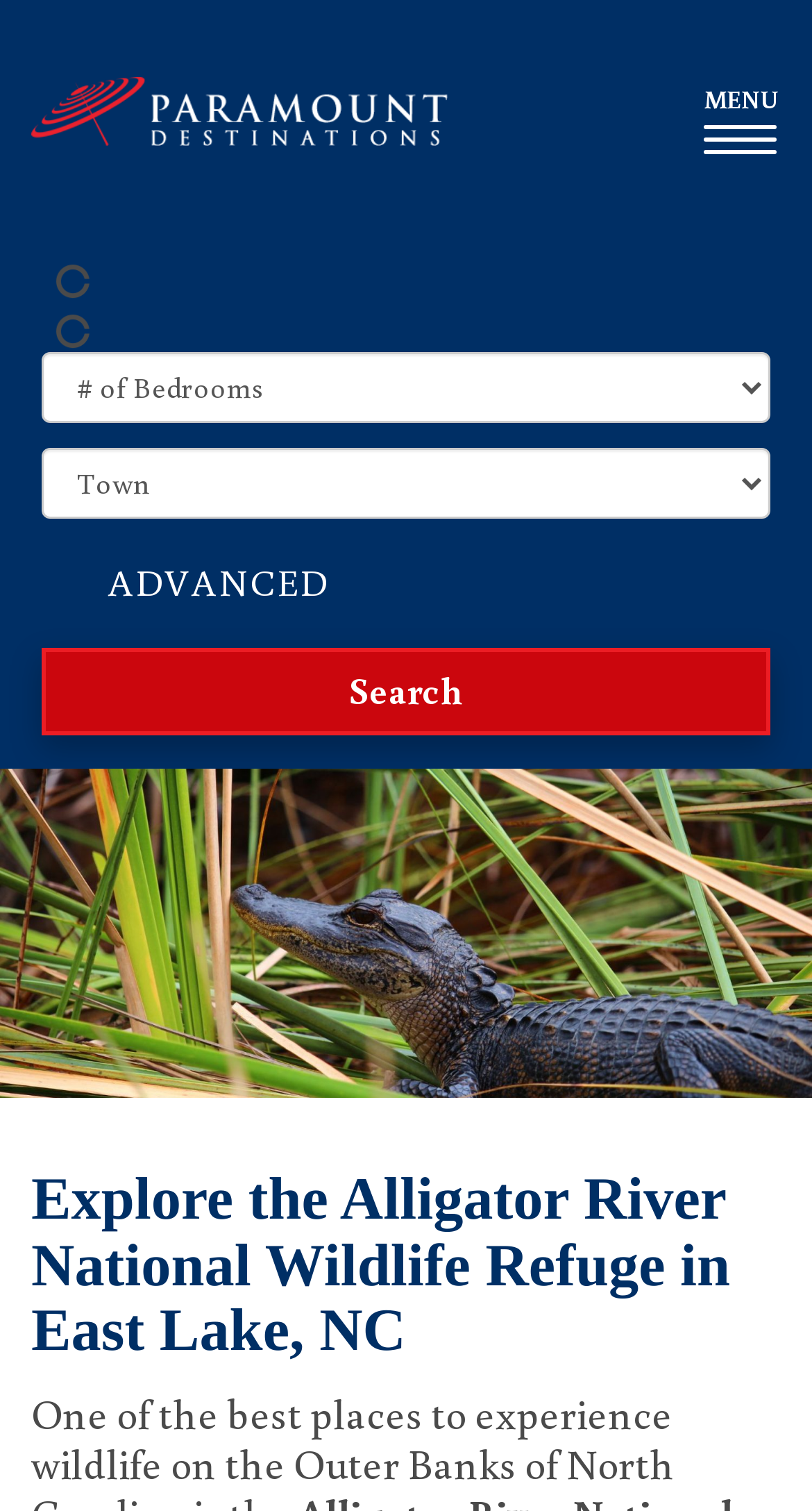How many comboboxes are there for search filters? Examine the screenshot and reply using just one word or a brief phrase.

2